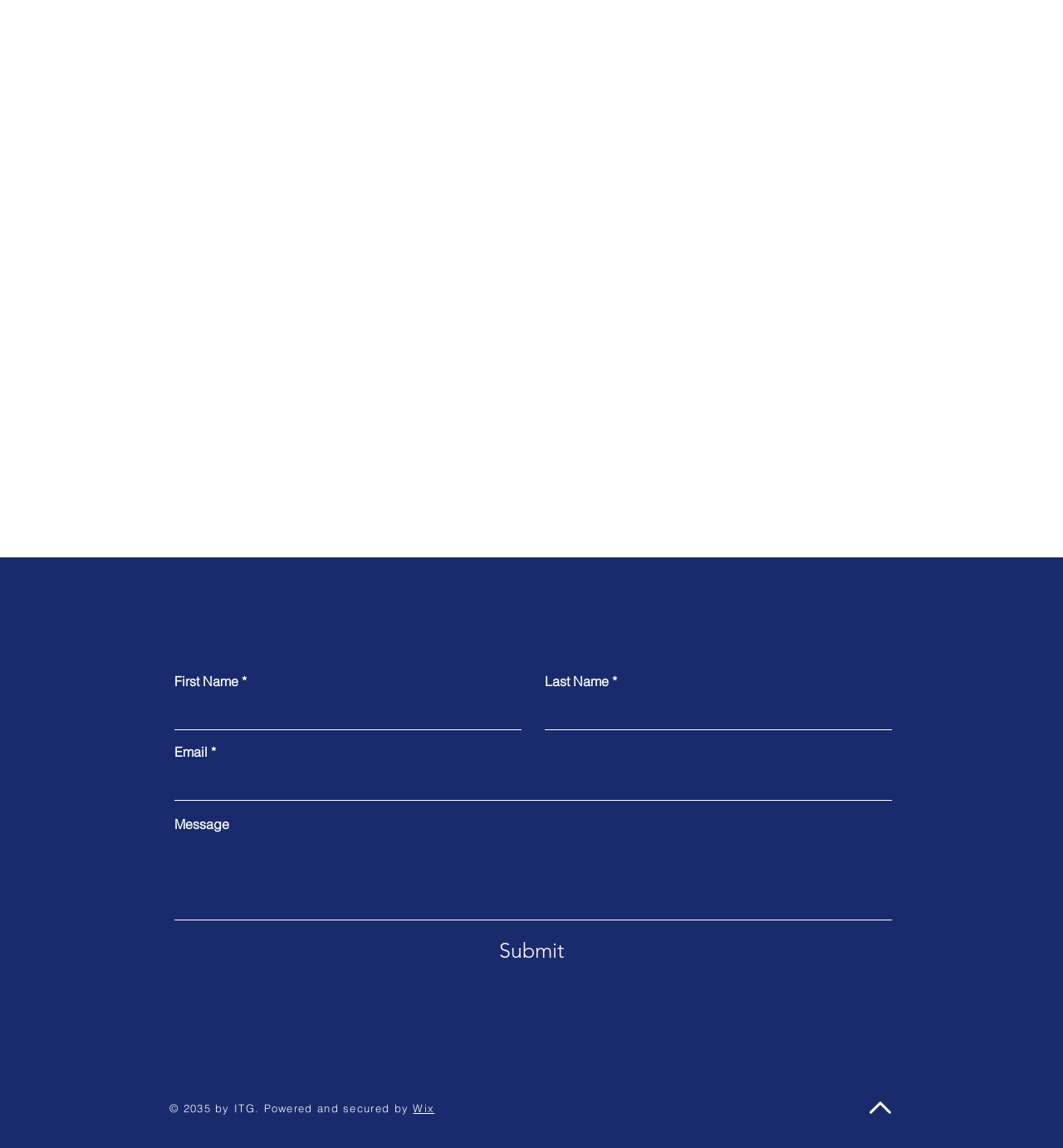Locate the bounding box coordinates of the UI element described by: "Legal and regulatory information". The bounding box coordinates should consist of four float numbers between 0 and 1, i.e., [left, top, right, bottom].

None